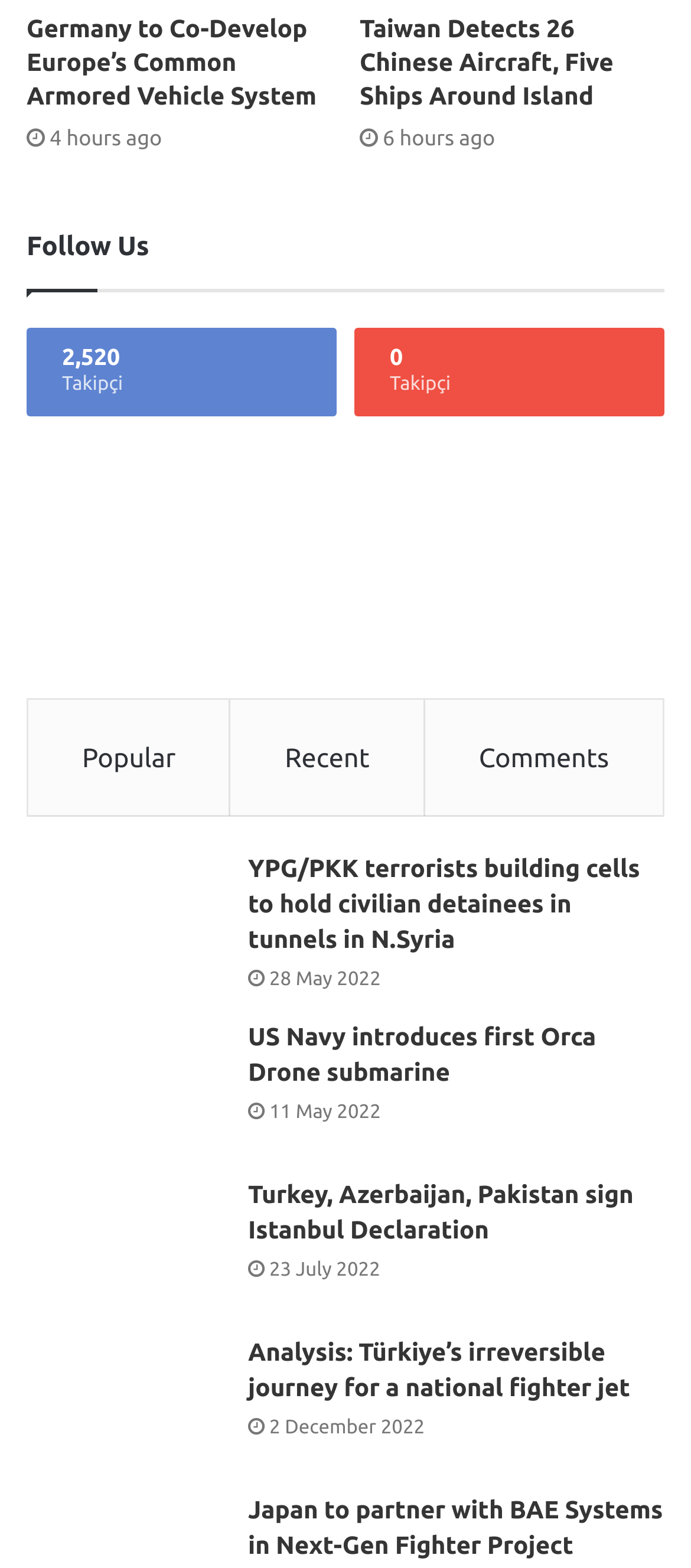Answer the question using only a single word or phrase: 
What are the three options for sorting news articles?

Popular, Recent, Comments